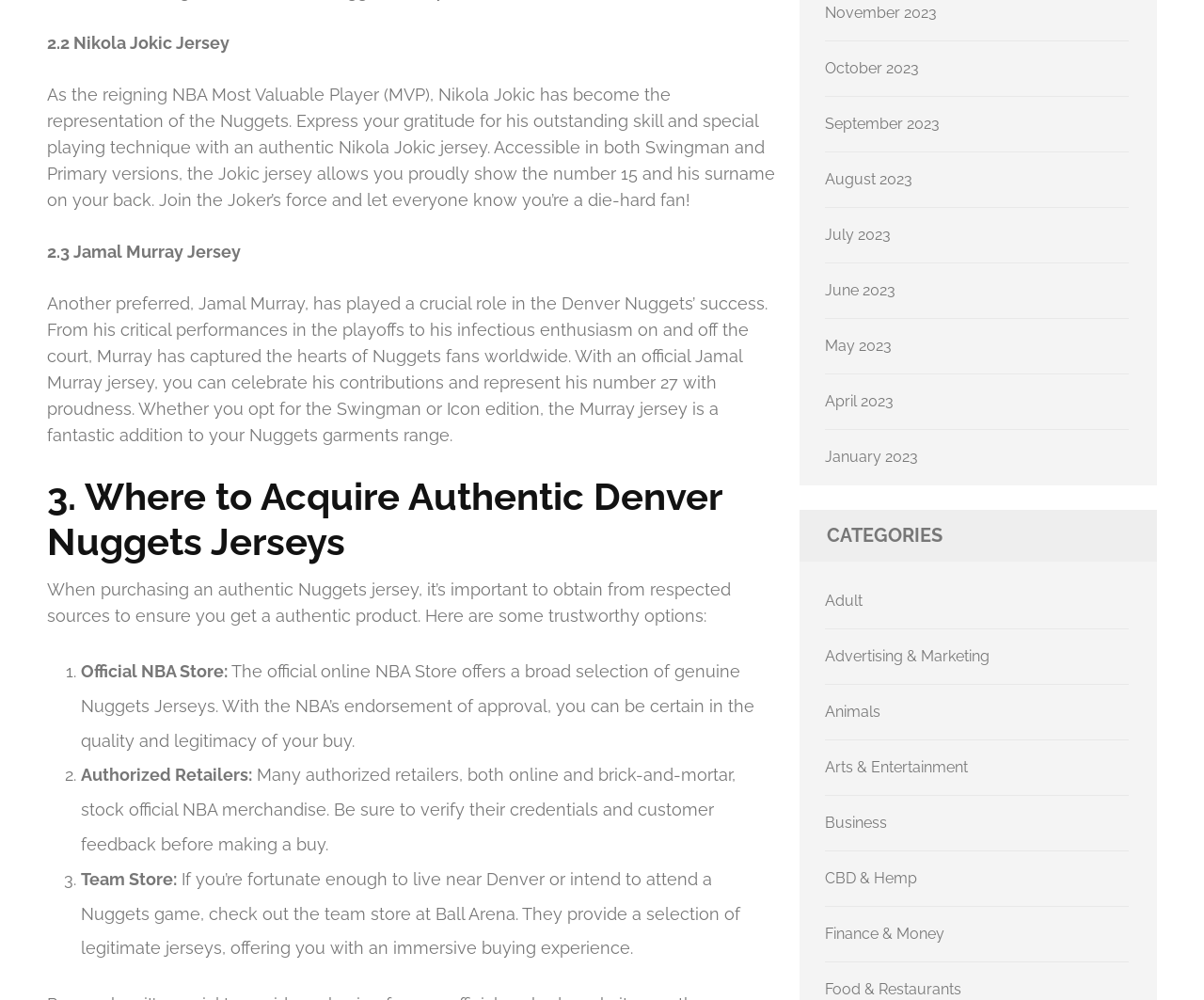Answer the following in one word or a short phrase: 
Where can you find authentic Nuggets jerseys?

Official NBA Store, Authorized Retailers, Team Store